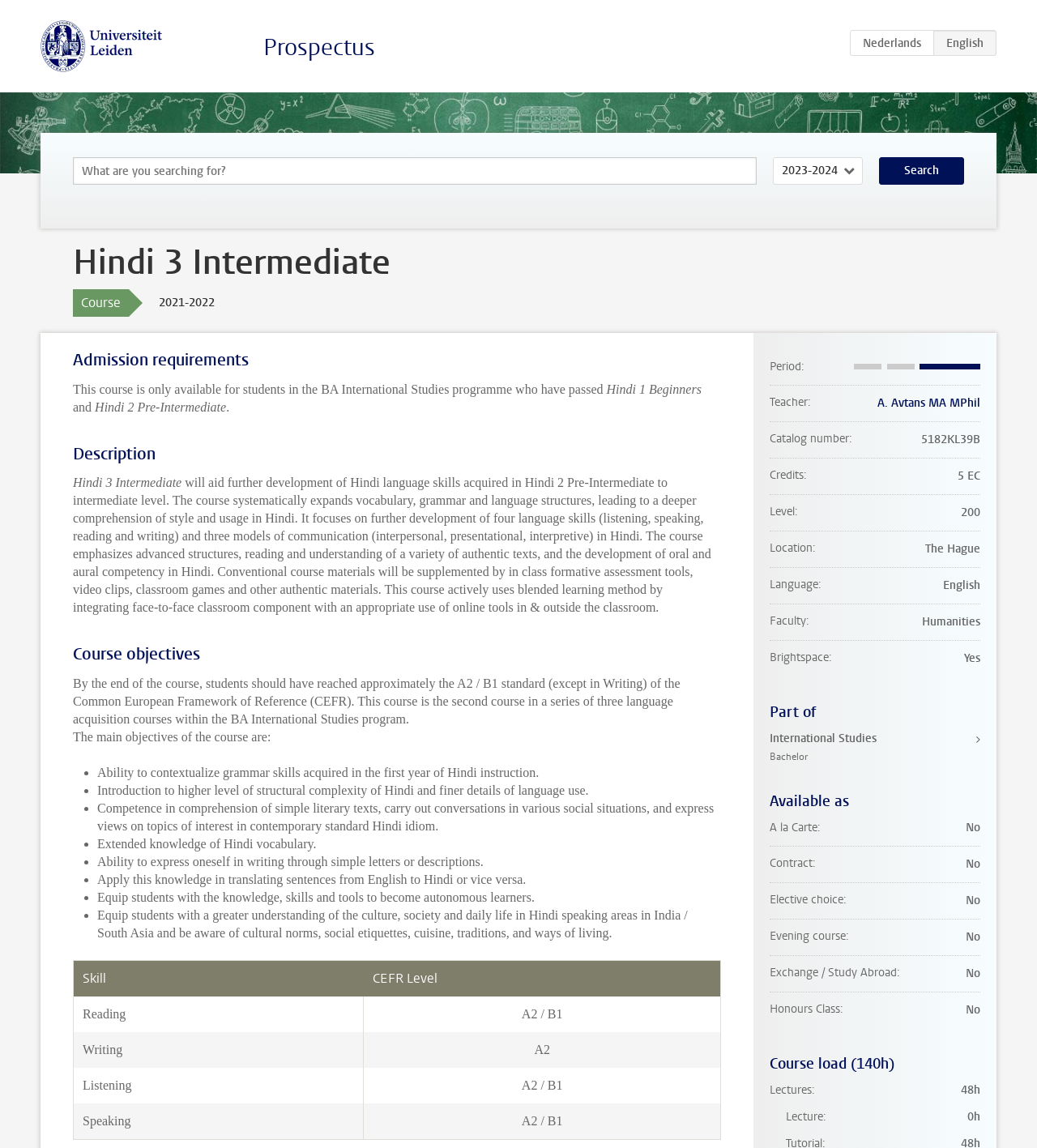Please determine the bounding box coordinates of the clickable area required to carry out the following instruction: "Check the course description". The coordinates must be four float numbers between 0 and 1, represented as [left, top, right, bottom].

[0.07, 0.386, 0.695, 0.405]